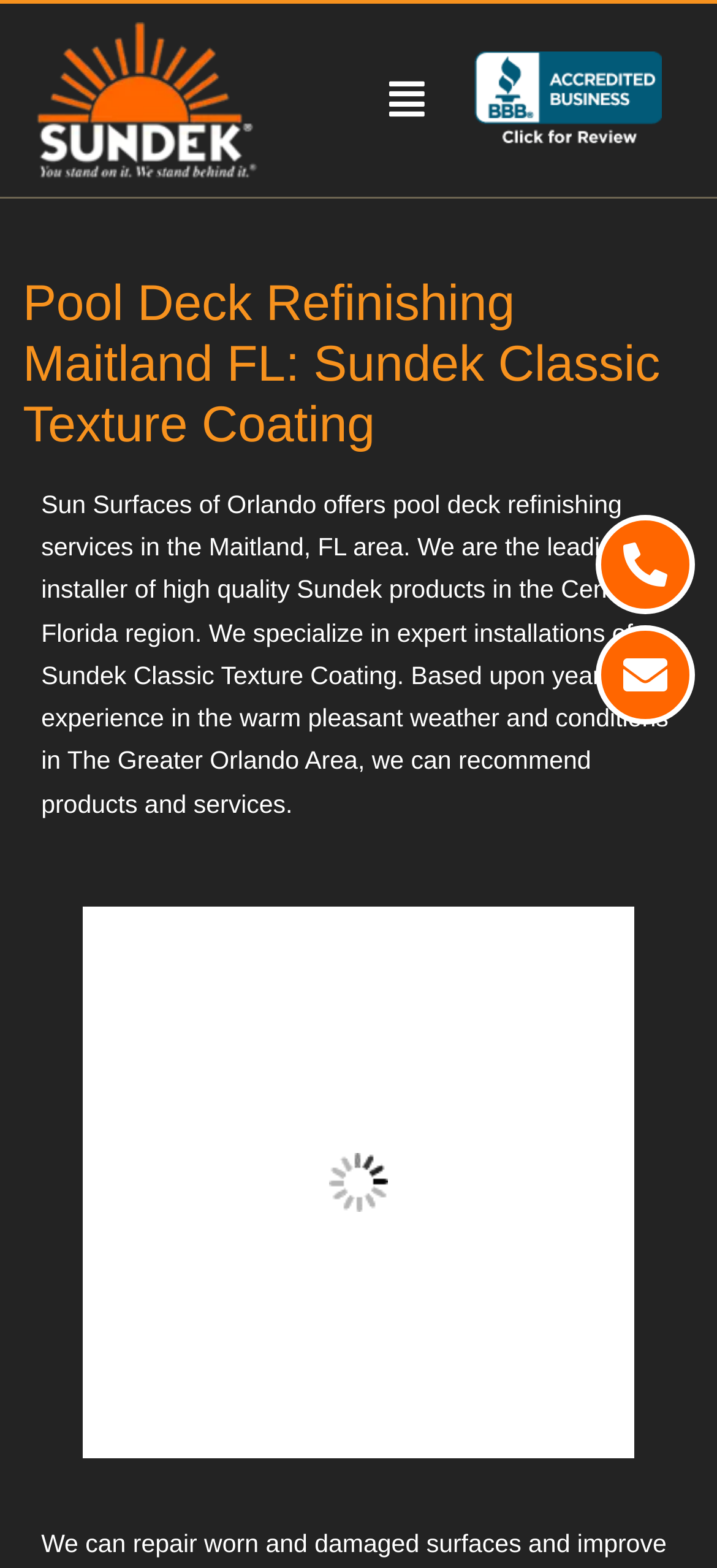Given the description: "alt="Decorative Concrete Orlando"", determine the bounding box coordinates of the UI element. The coordinates should be formatted as four float numbers between 0 and 1, [left, top, right, bottom].

[0.051, 0.014, 0.413, 0.114]